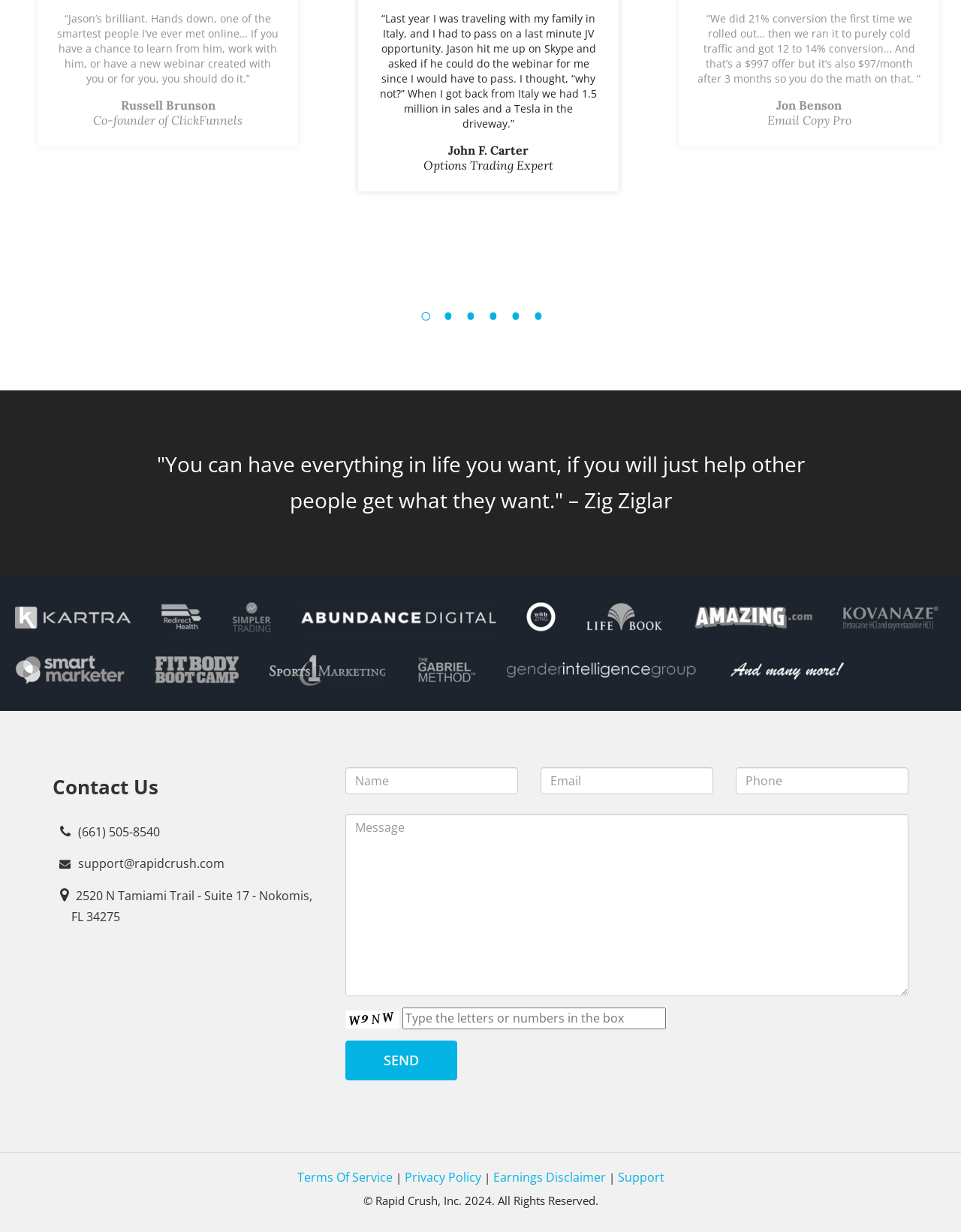Please identify the bounding box coordinates of the area that needs to be clicked to fulfill the following instruction: "Click the 'Next' button."

[0.962, 0.048, 0.984, 0.065]